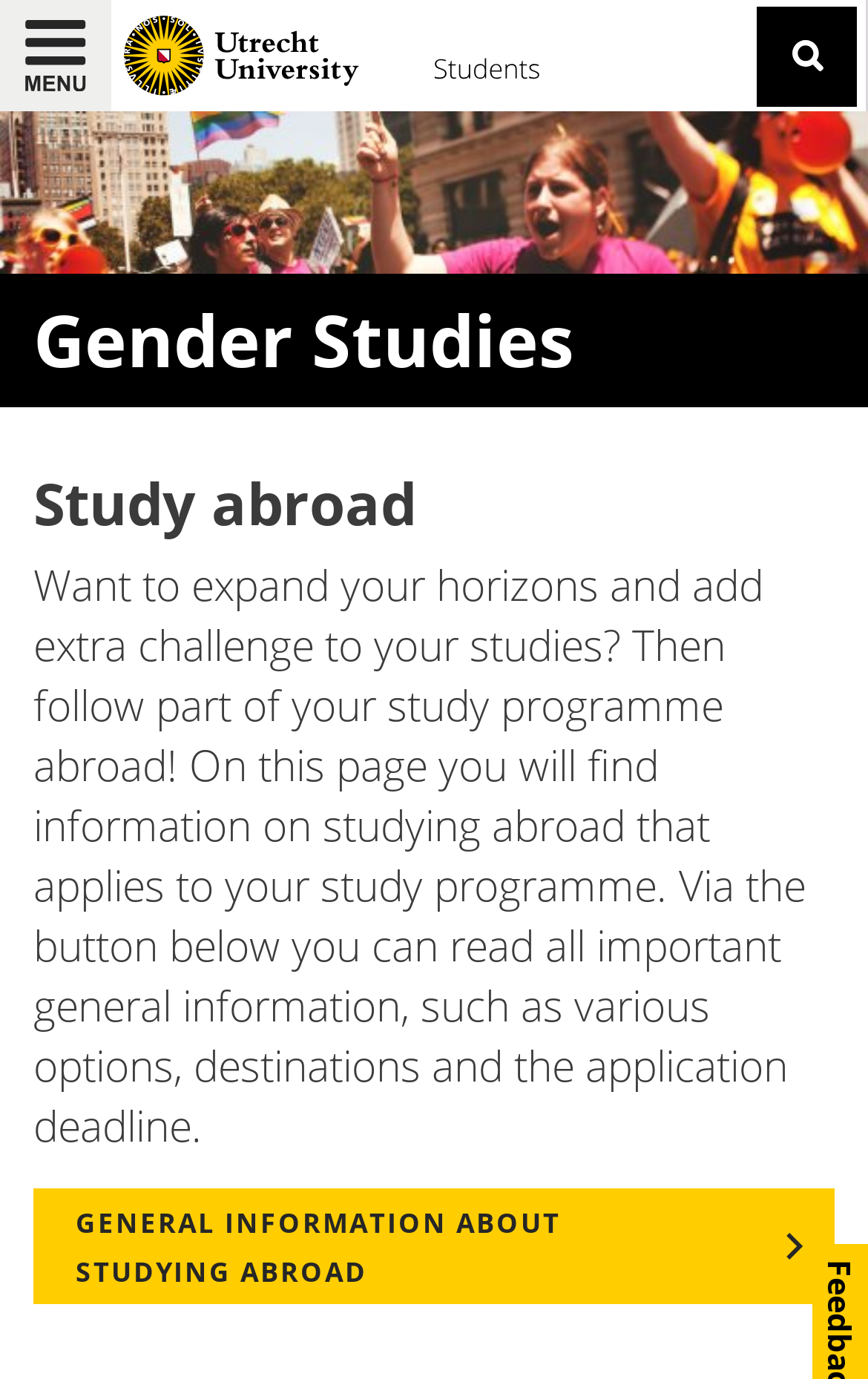What is the purpose of the button below the text? Based on the image, give a response in one word or a short phrase.

Read general information